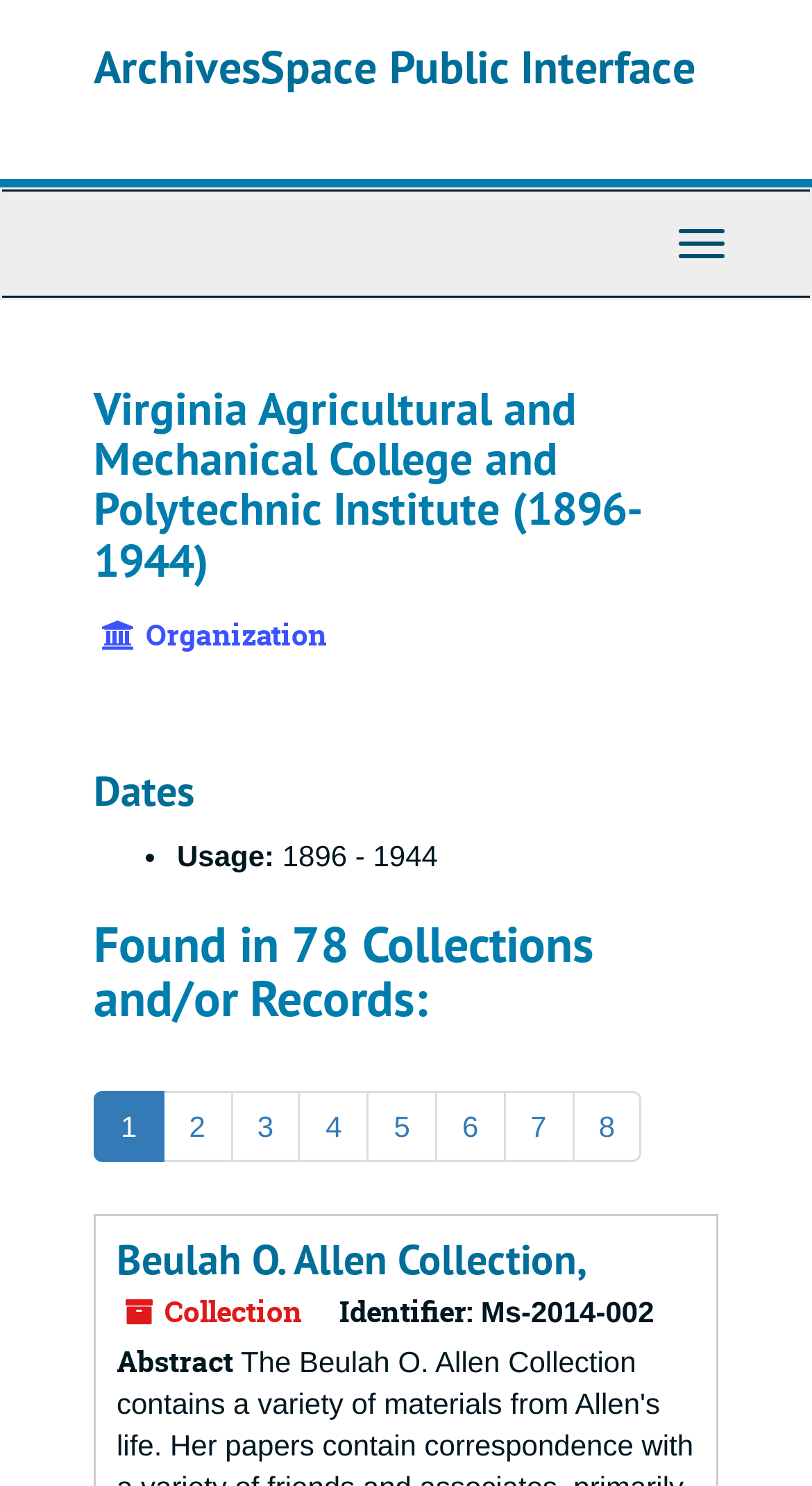Generate an in-depth caption that captures all aspects of the webpage.

The webpage is about Virginia Agricultural and Mechanical College and Polytechnic Institute, which existed from 1896 to 1944. At the top, there is a heading that reads "ArchivesSpace Public Interface" with a link to the same title. Below this, there is a top-level navigation section with a toggle button on the right side.

The main content of the page is divided into sections. The first section has a heading that reads "Virginia Agricultural and Mechanical College and Polytechnic Institute (1896-1944)". Below this, there is a label that says "Organization" and a section with the title "Page Actions".

The next section is about dates, with a heading that reads "Dates" and a list marker followed by the text "Usage: 1896 - 1944". Below this, there is a section with a heading that reads "Found in 78 Collections and/or Records:", which lists eight links to different collections or records, numbered from 1 to 8.

Further down, there is a section with a heading that reads "Beulah O. Allen Collection," which includes a link to the collection and labels for "Collection" and "Identifier:". The identifier is listed as "Ms-2014-002". Finally, there is a section with a heading that reads "Abstract".